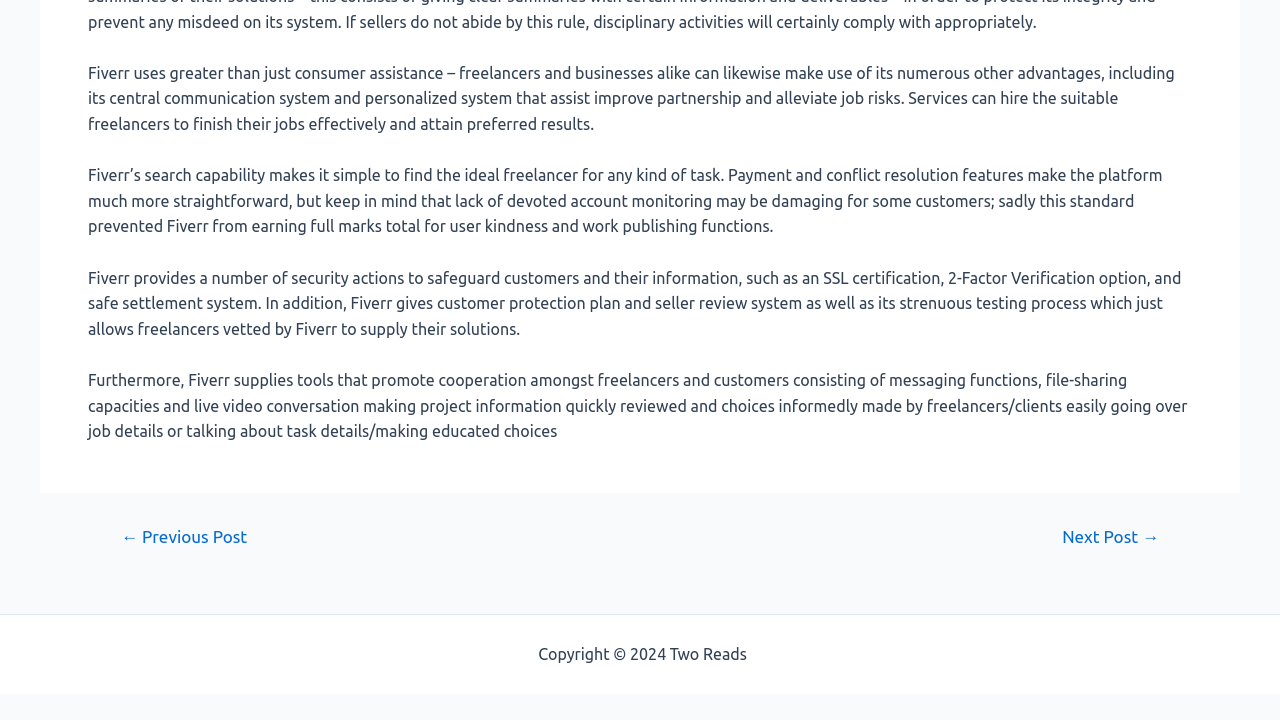What is the copyright information of this website?
Refer to the image and provide a thorough answer to the question.

The static text element at the bottom of the webpage indicates that the website is copyrighted by Two Reads in 2024.